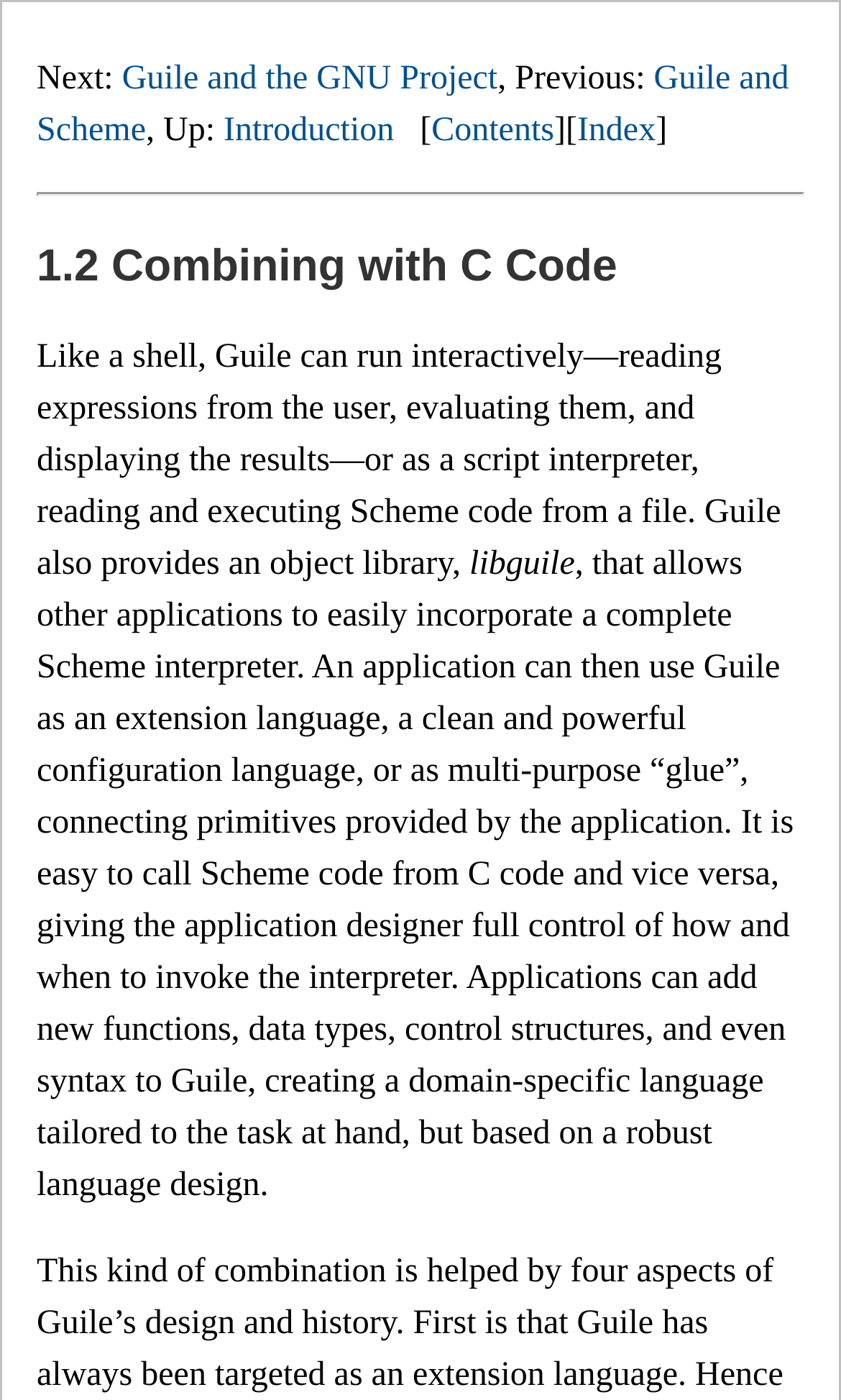How can applications use Guile?
Look at the image and answer the question using a single word or phrase.

as an extension language, configuration language, or glue